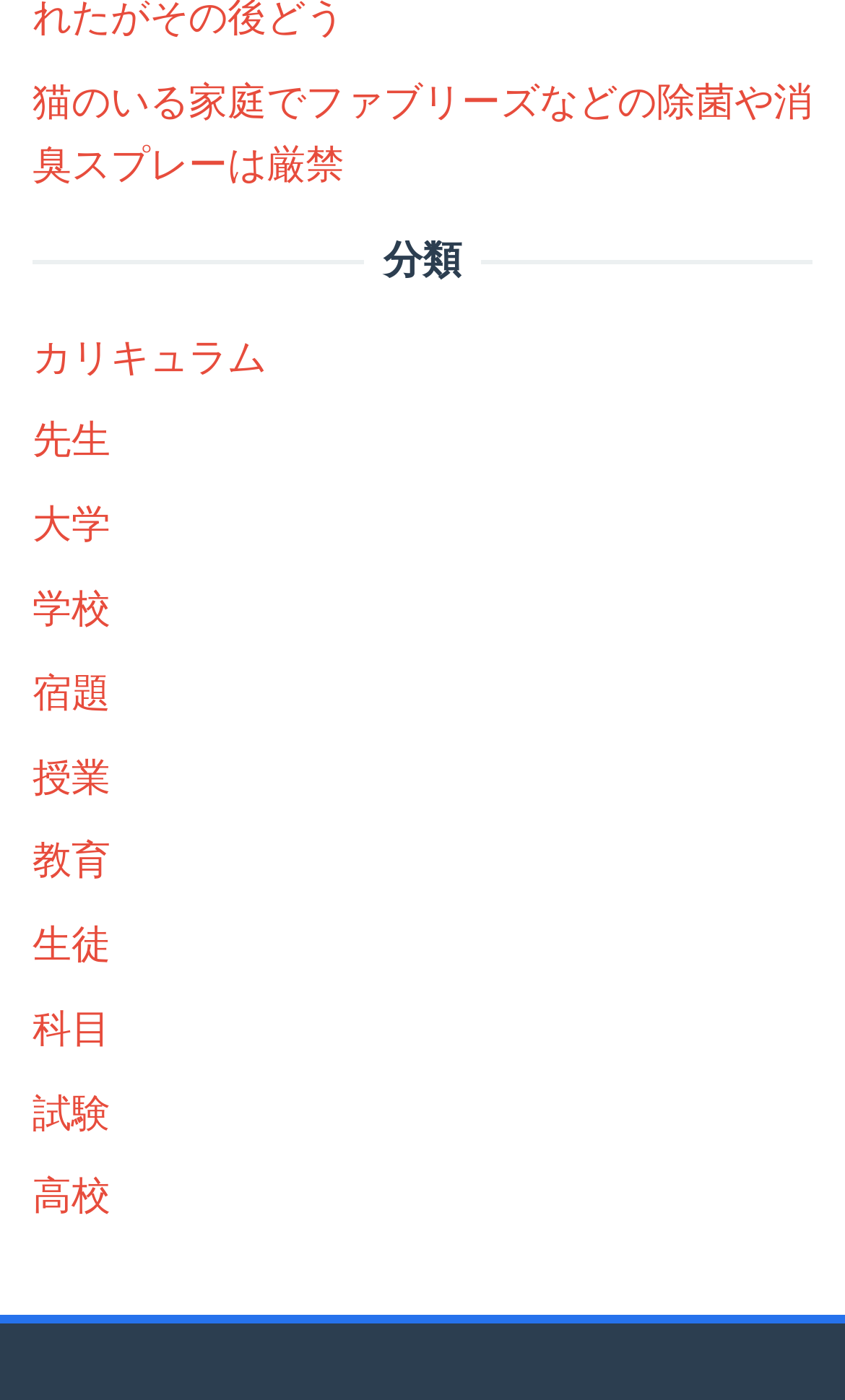Given the element description: "科目", predict the bounding box coordinates of the UI element it refers to, using four float numbers between 0 and 1, i.e., [left, top, right, bottom].

[0.038, 0.719, 0.131, 0.75]